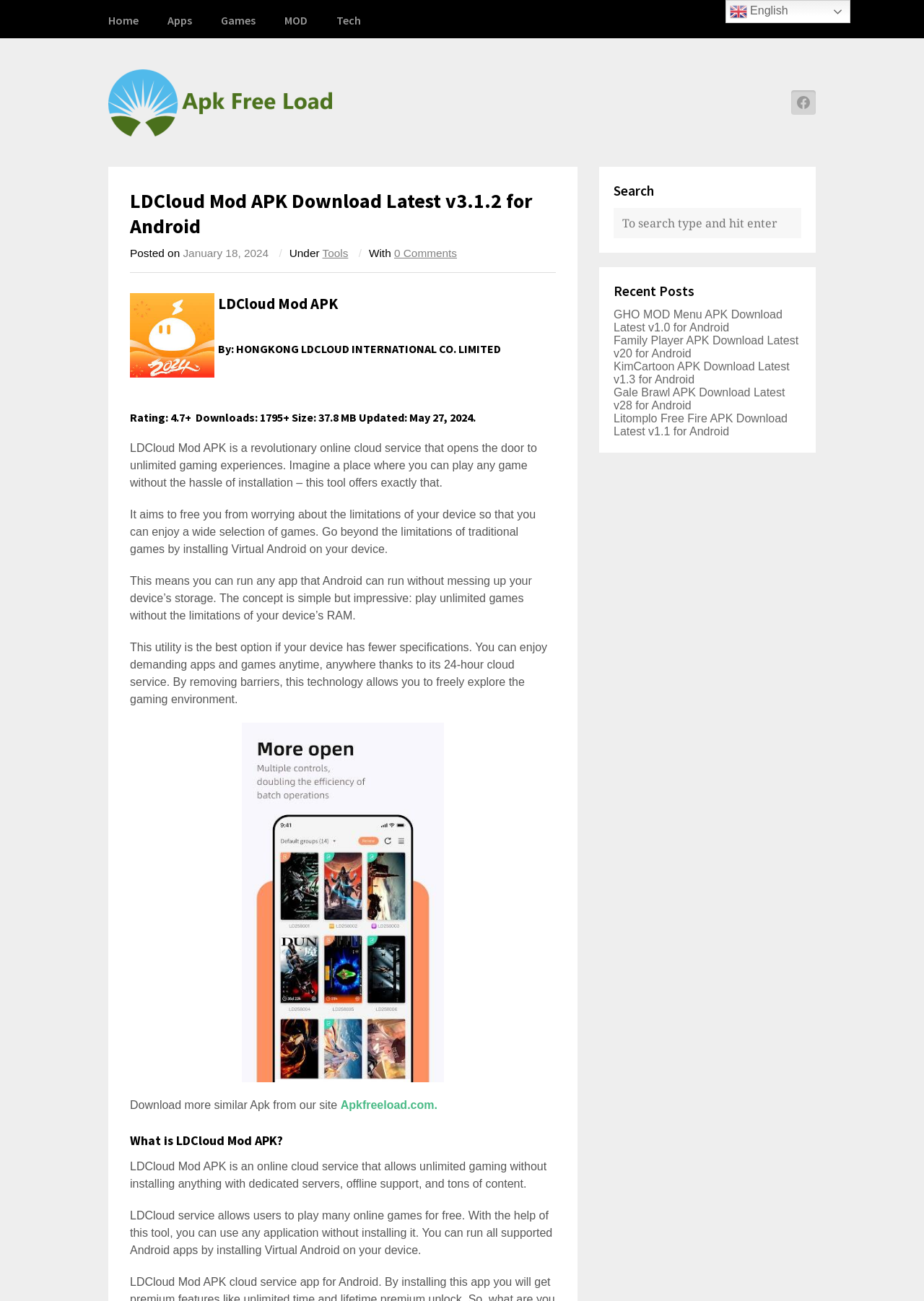Kindly determine the bounding box coordinates for the clickable area to achieve the given instruction: "Read more about LDCloud Mod APK".

[0.141, 0.34, 0.581, 0.376]